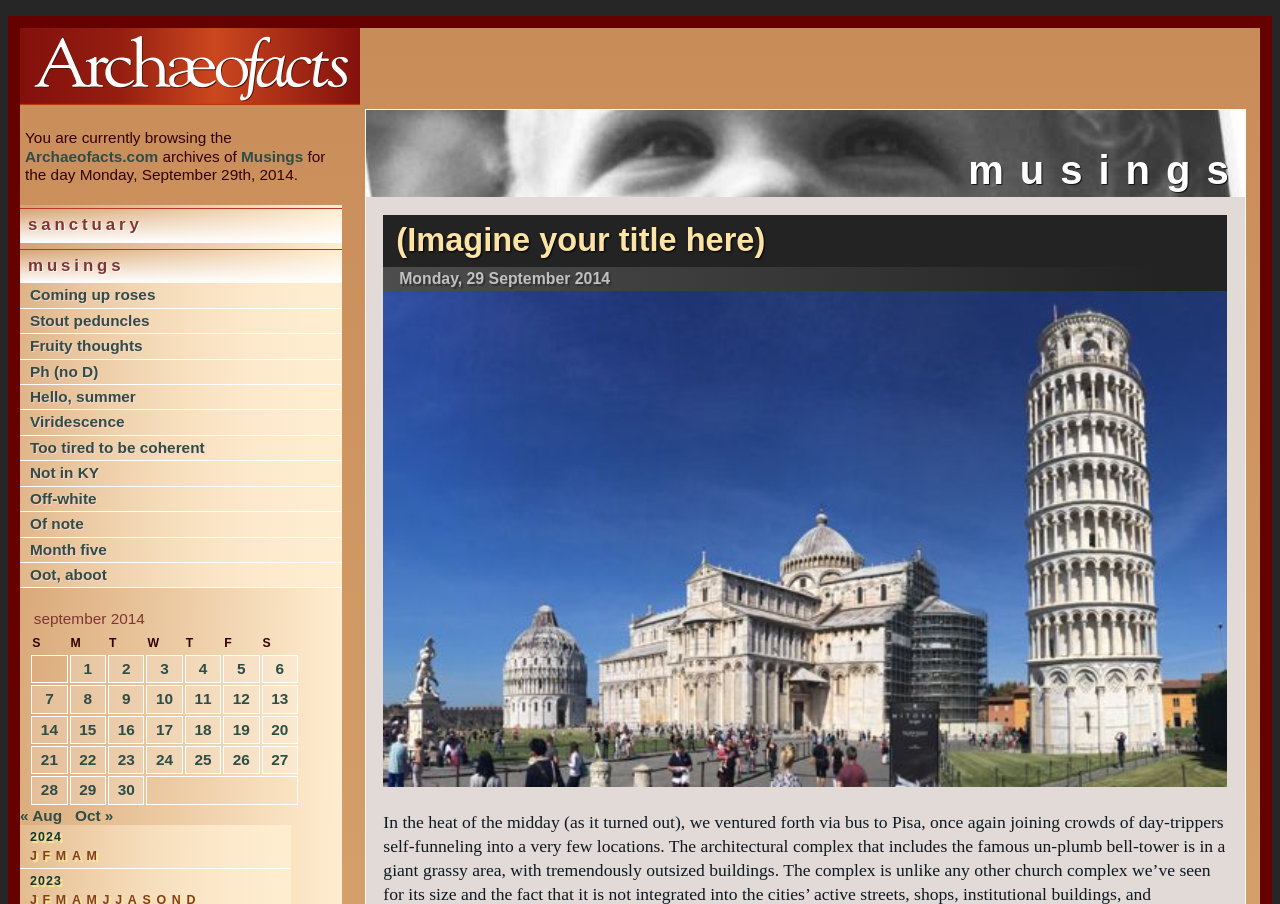Provide the bounding box coordinates for the UI element that is described as: "Too tired to be coherent".

[0.023, 0.486, 0.16, 0.504]